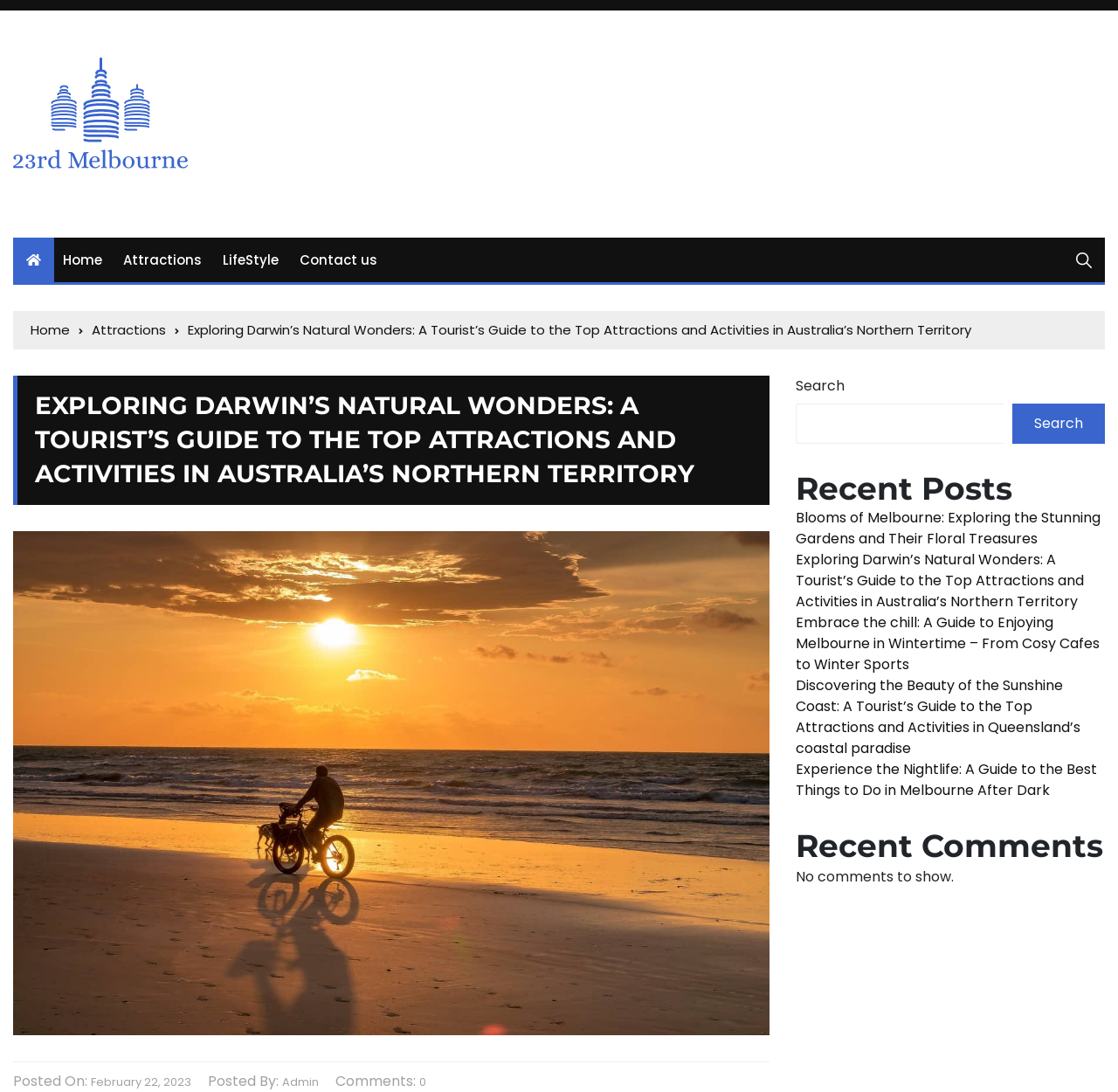Please specify the bounding box coordinates of the region to click in order to perform the following instruction: "View the recent post about Blooms of Melbourne".

[0.712, 0.465, 0.984, 0.503]